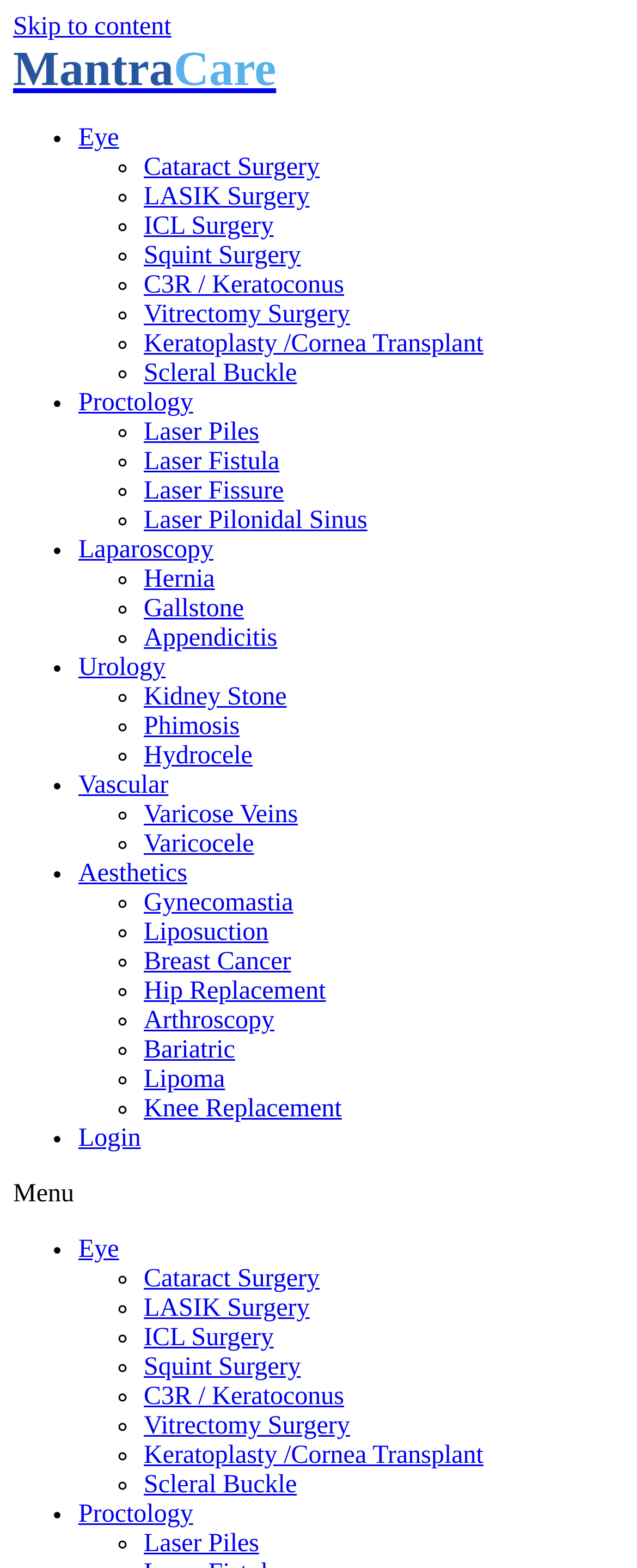Please identify the bounding box coordinates of the clickable region that I should interact with to perform the following instruction: "Click on the 'MantraCare' link". The coordinates should be expressed as four float numbers between 0 and 1, i.e., [left, top, right, bottom].

[0.021, 0.027, 0.434, 0.062]